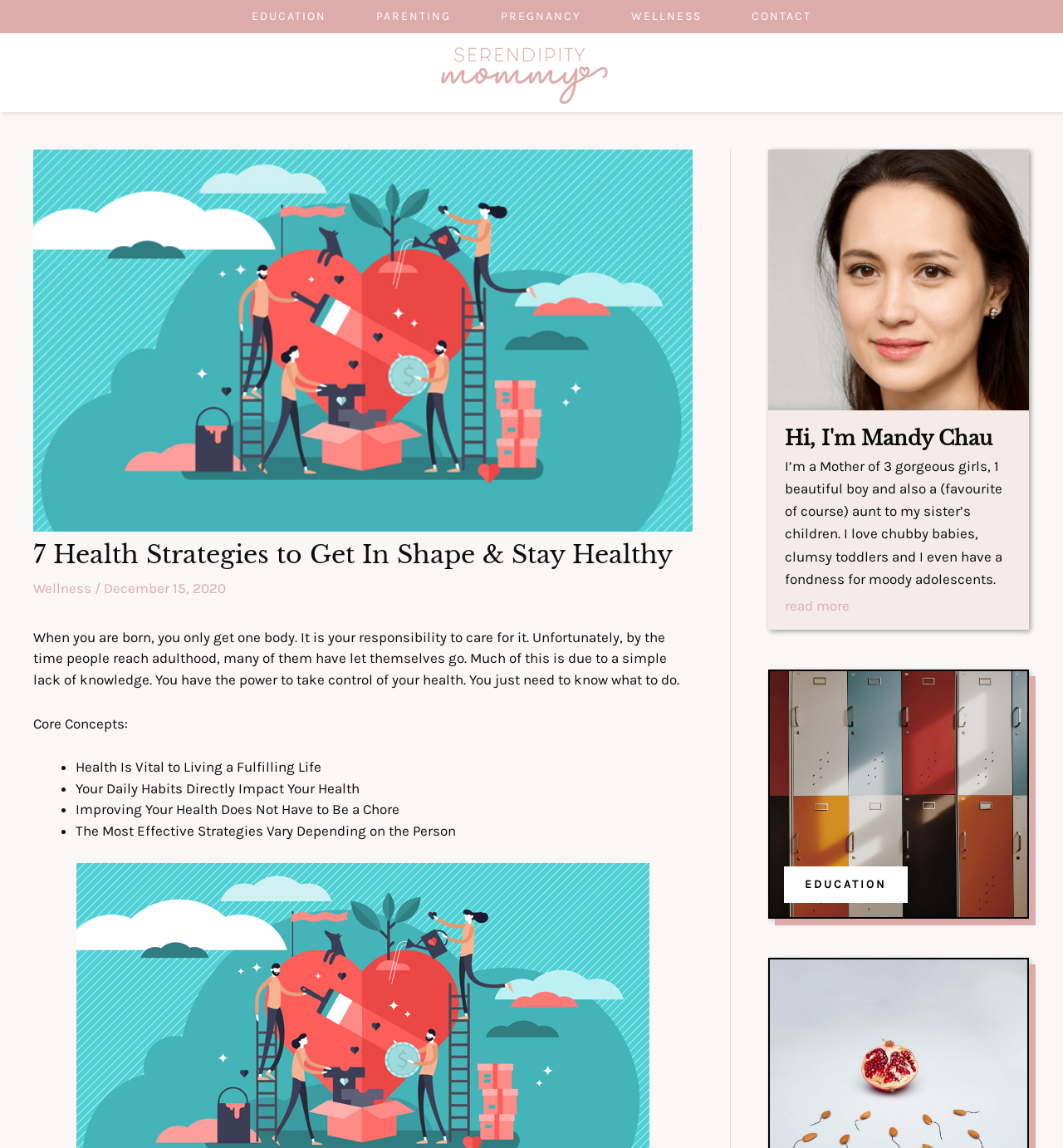Using the information shown in the image, answer the question with as much detail as possible: How many core concepts are listed in the article?

I counted the number of list items under the 'Core Concepts:' heading, which are 'Health Is Vital to Living a Fulfilling Life', 'Your Daily Habits Directly Impact Your Health', 'Improving Your Health Does Not Have to Be a Chore', and 'The Most Effective Strategies Vary Depending on the Person', totaling 4 core concepts.